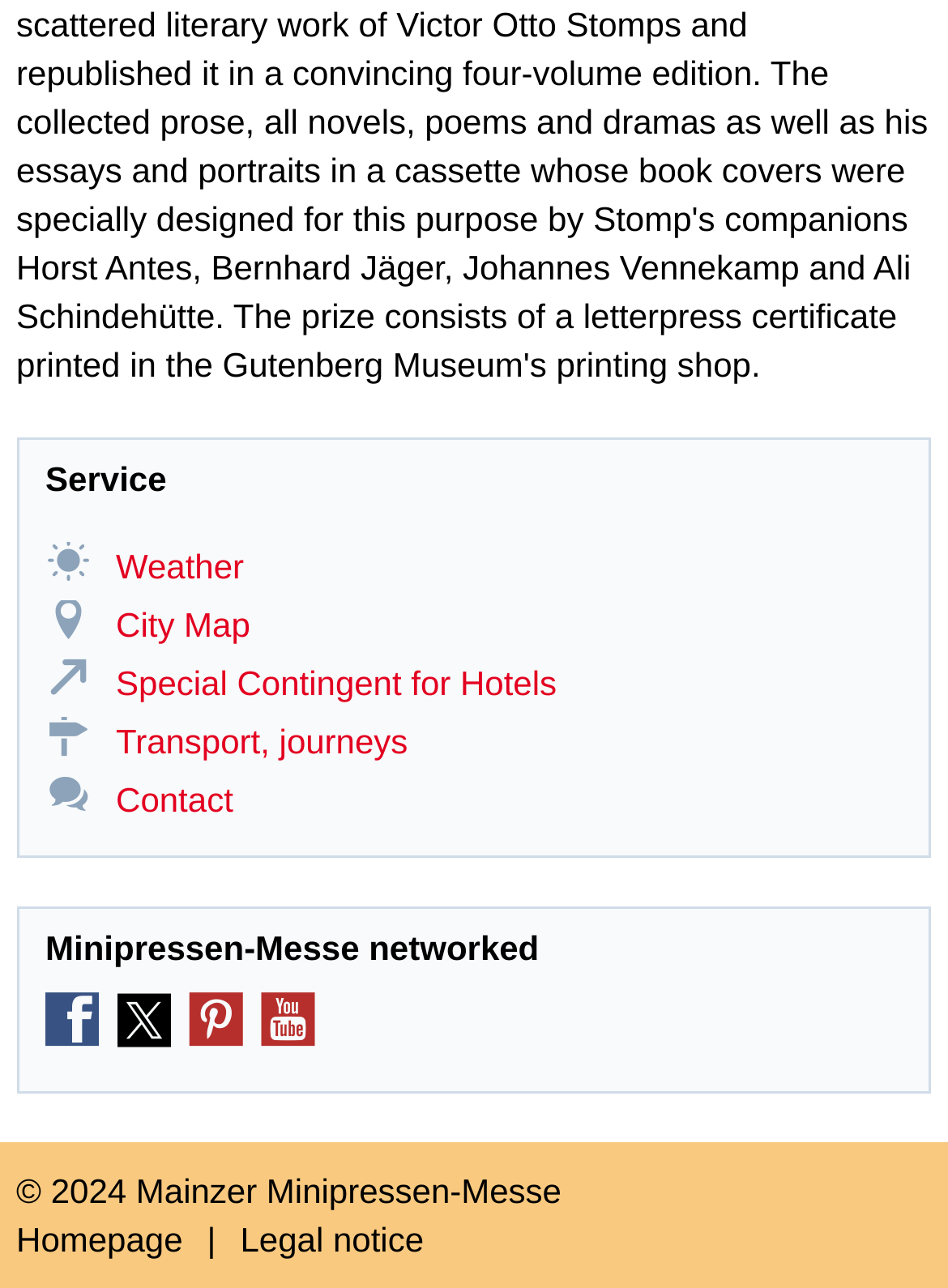Could you find the bounding box coordinates of the clickable area to complete this instruction: "Visit Mainz Facebook page"?

[0.048, 0.772, 0.104, 0.813]